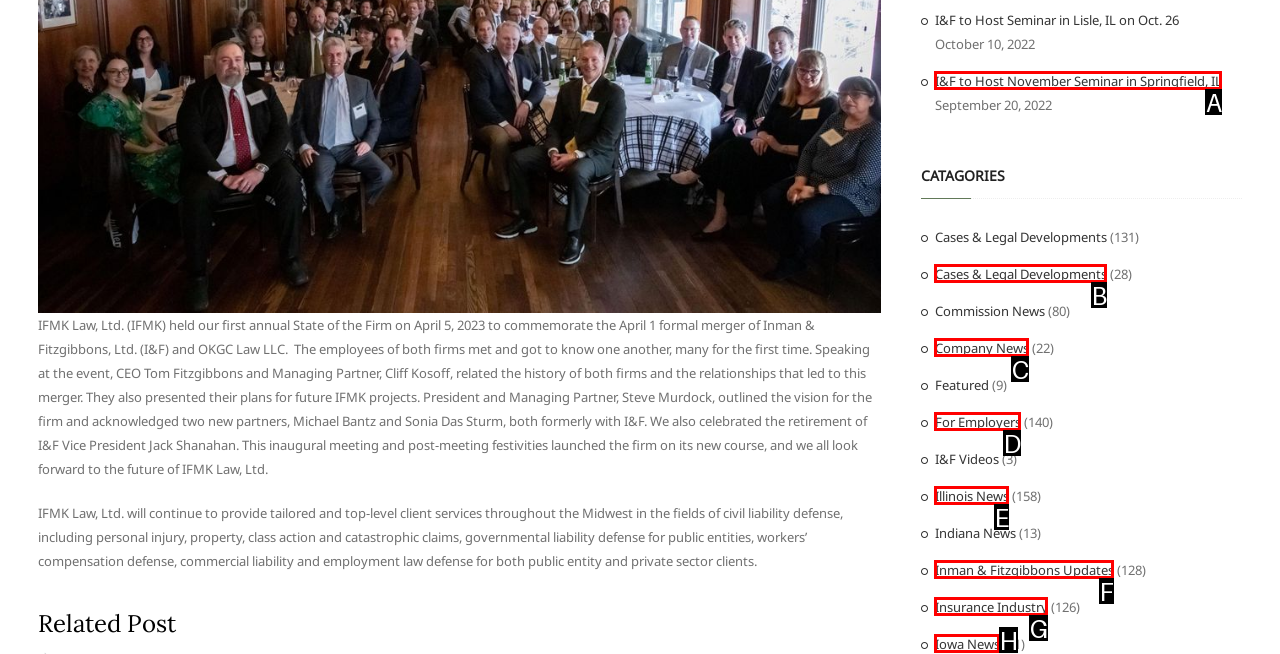Identify the HTML element that corresponds to the description: Inman & Fitzgibbons Updates
Provide the letter of the matching option from the given choices directly.

F